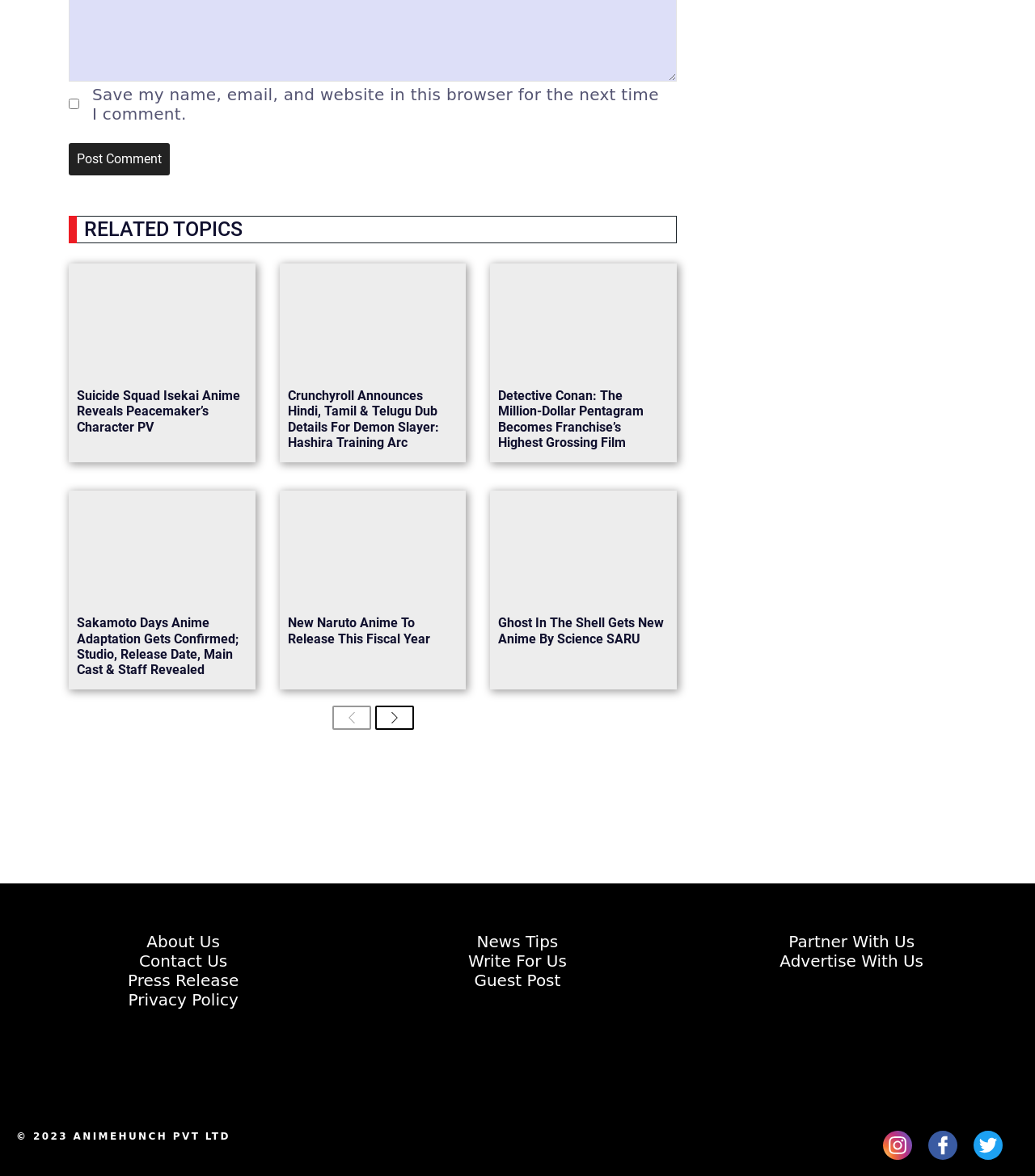Pinpoint the bounding box coordinates of the element you need to click to execute the following instruction: "Go to the previous page". The bounding box should be represented by four float numbers between 0 and 1, in the format [left, top, right, bottom].

[0.321, 0.6, 0.358, 0.621]